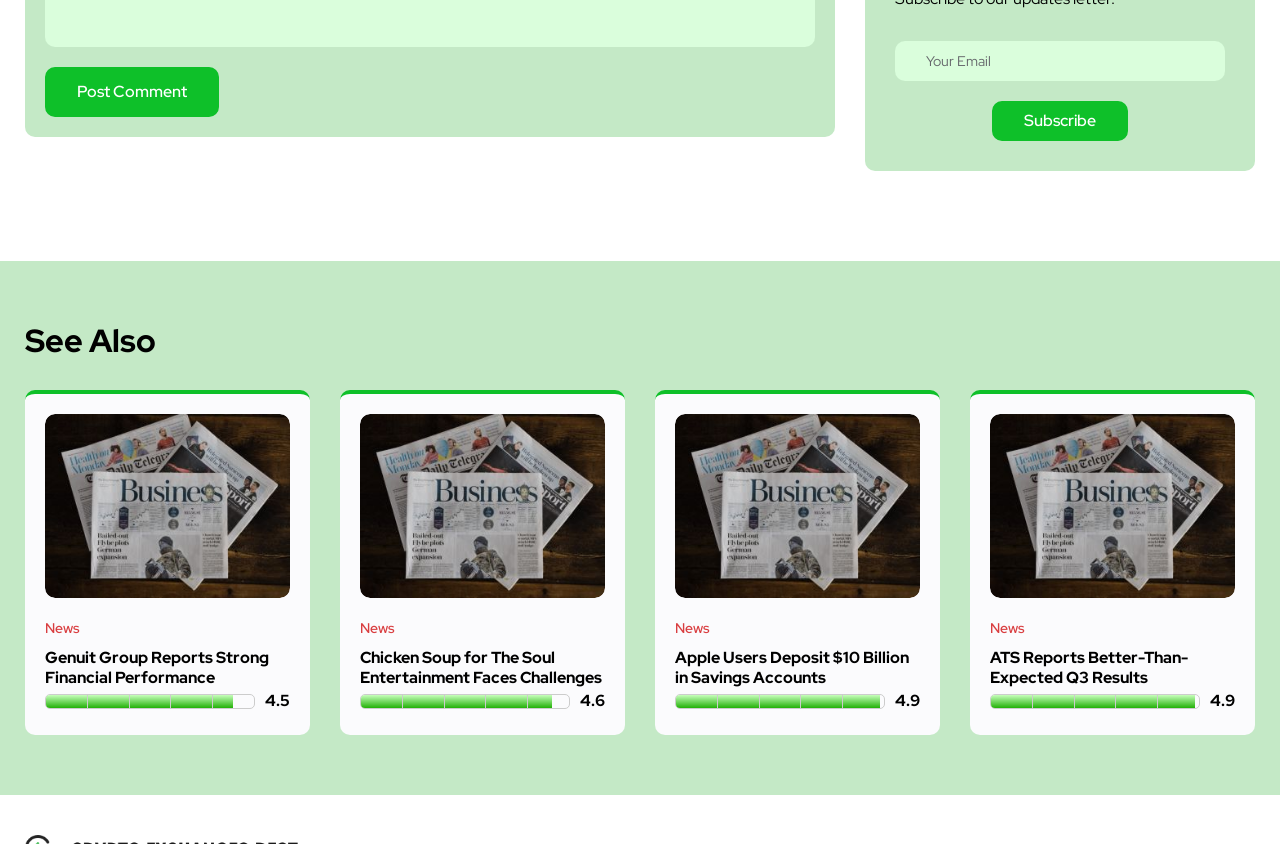Please specify the bounding box coordinates for the clickable region that will help you carry out the instruction: "Post a comment".

[0.035, 0.079, 0.171, 0.138]